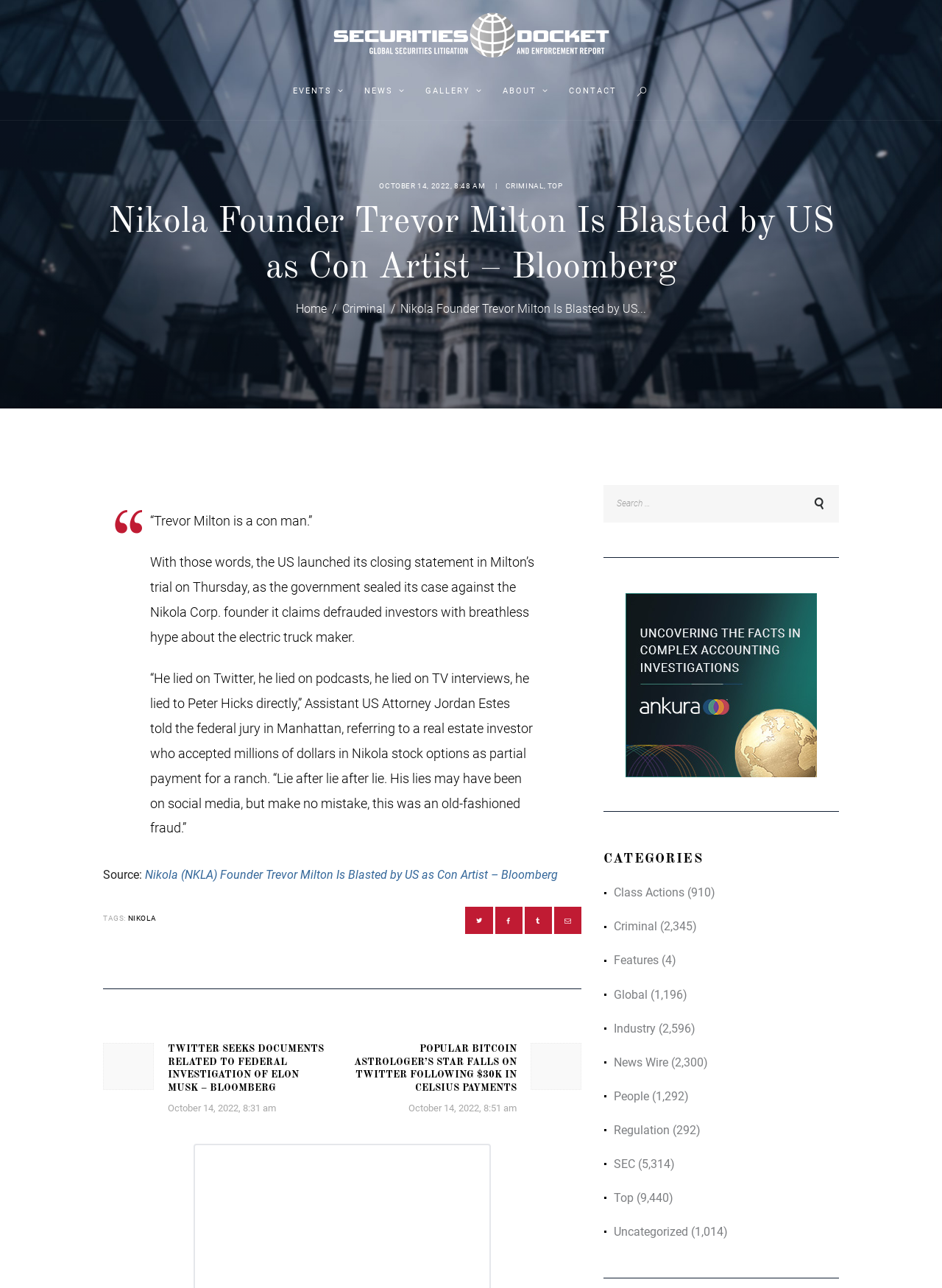Locate the headline of the webpage and generate its content.

Nikola Founder Trevor Milton Is Blasted by US as Con Artist – Bloomberg